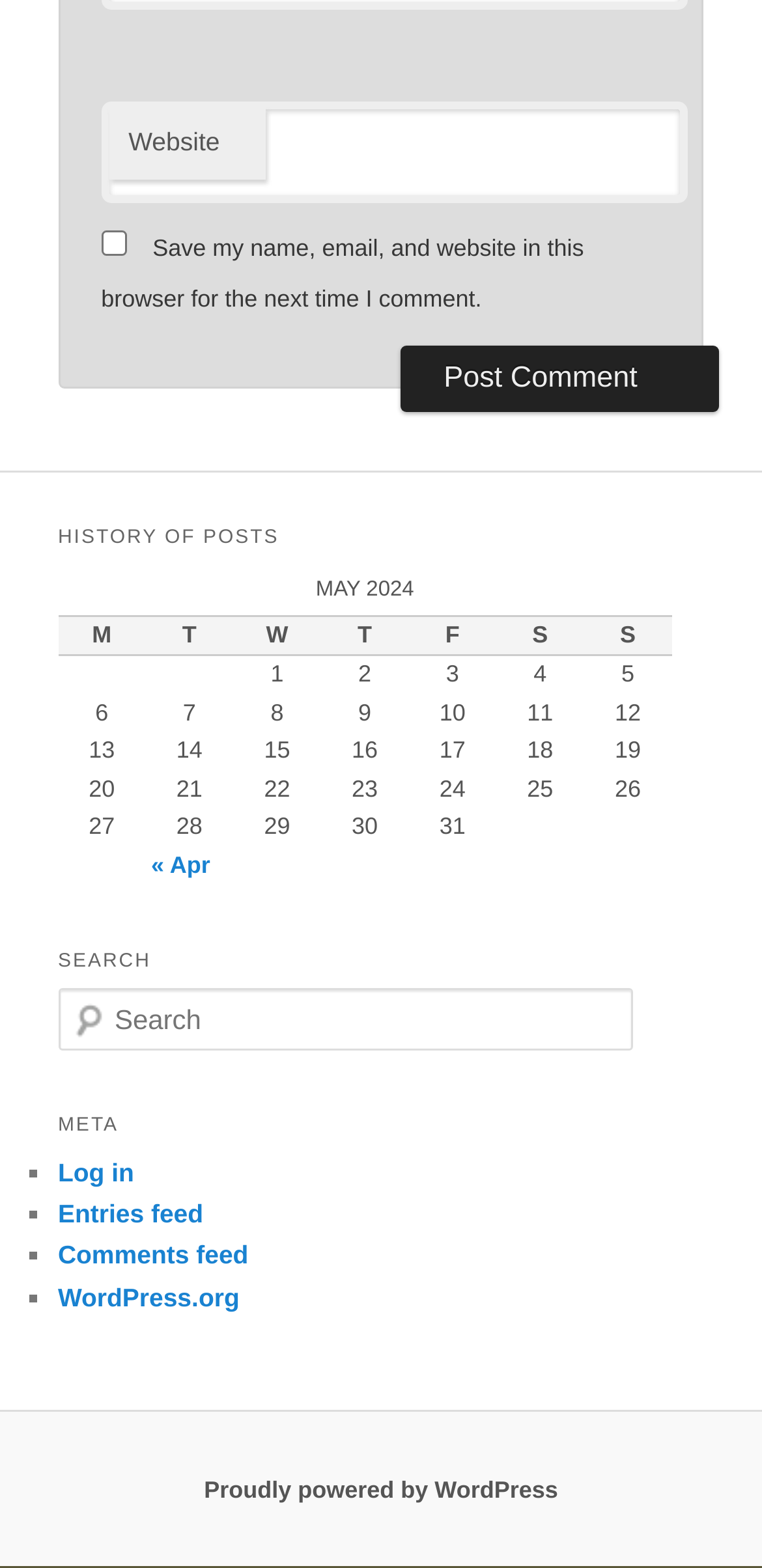Given the description of the UI element: "Proudly powered by WordPress", predict the bounding box coordinates in the form of [left, top, right, bottom], with each value being a float between 0 and 1.

[0.268, 0.941, 0.732, 0.958]